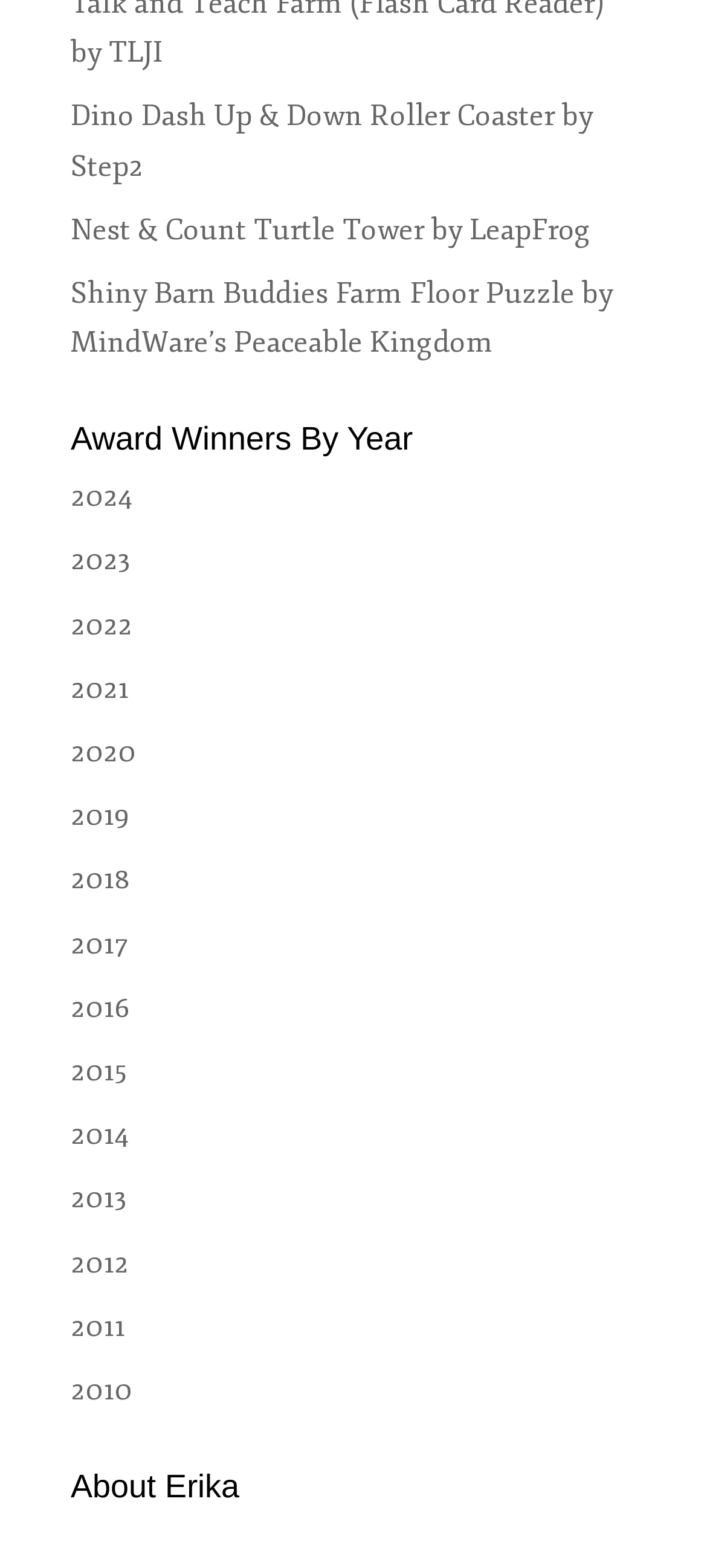Find the bounding box coordinates for the area that must be clicked to perform this action: "Discover Nest & Count Turtle Tower by LeapFrog".

[0.1, 0.135, 0.836, 0.158]